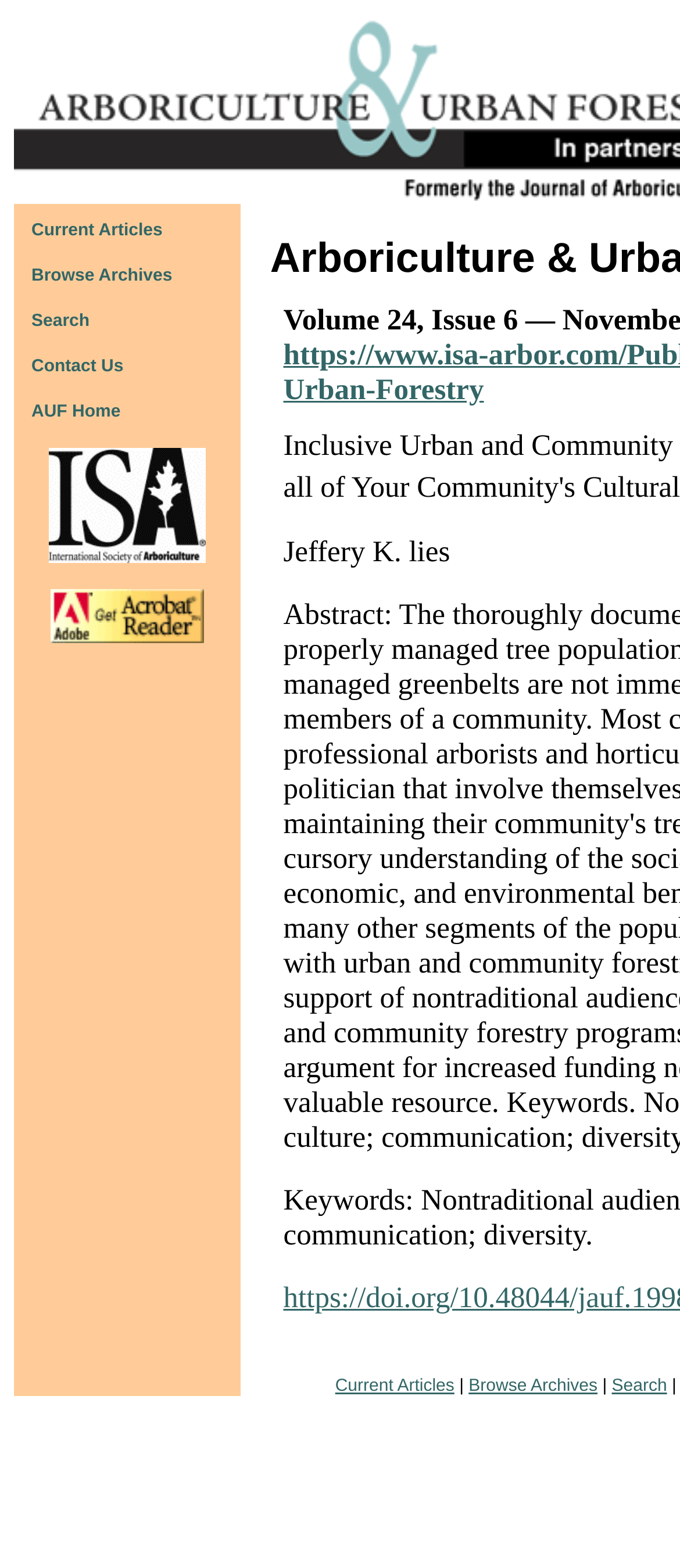Please identify the bounding box coordinates of the clickable element to fulfill the following instruction: "Click the button to show or hide the sidebar". The coordinates should be four float numbers between 0 and 1, i.e., [left, top, right, bottom].

None